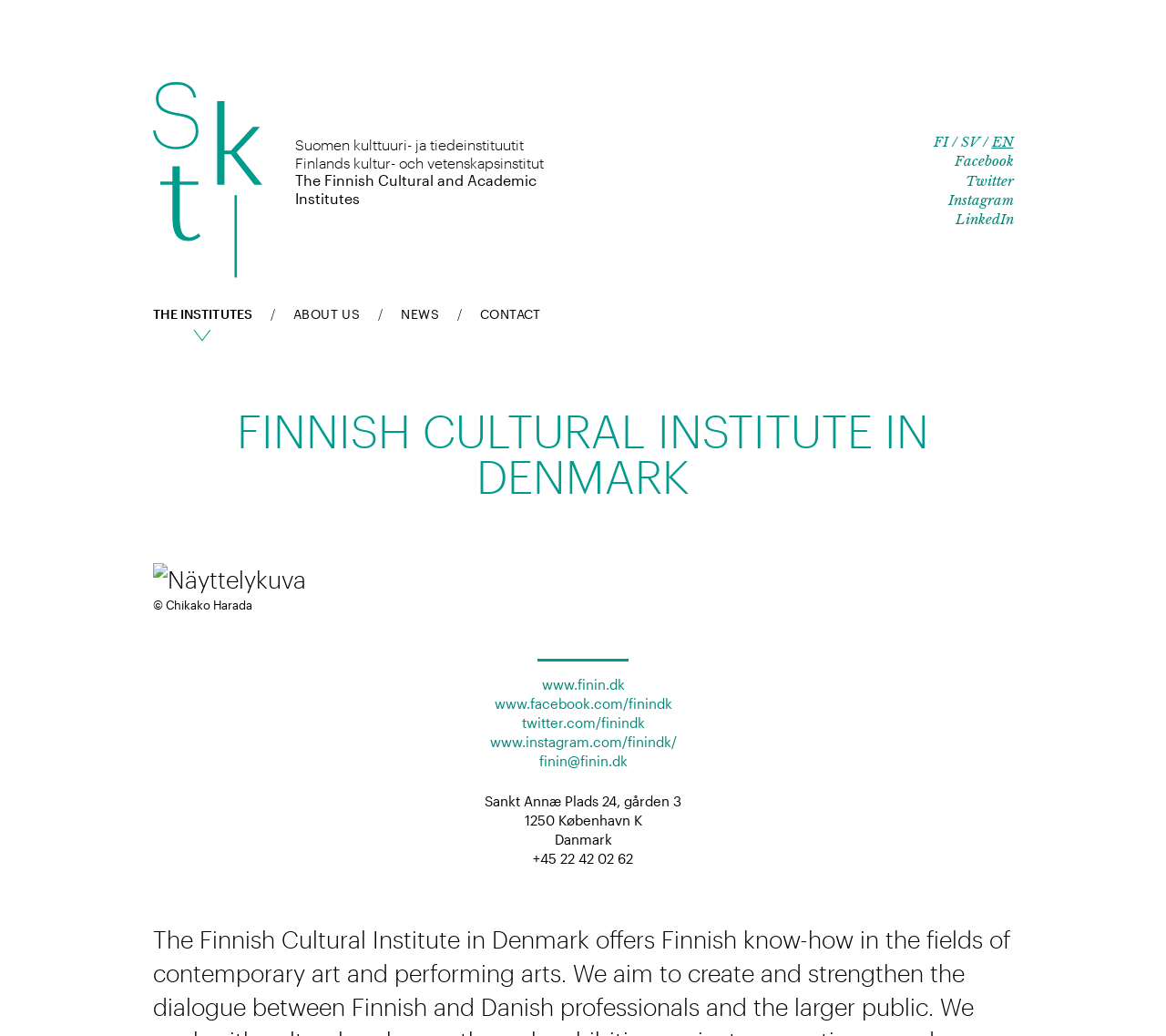Predict the bounding box coordinates of the area that should be clicked to accomplish the following instruction: "Contact the Finnish Cultural Institute". The bounding box coordinates should consist of four float numbers between 0 and 1, i.e., [left, top, right, bottom].

[0.412, 0.296, 0.464, 0.31]